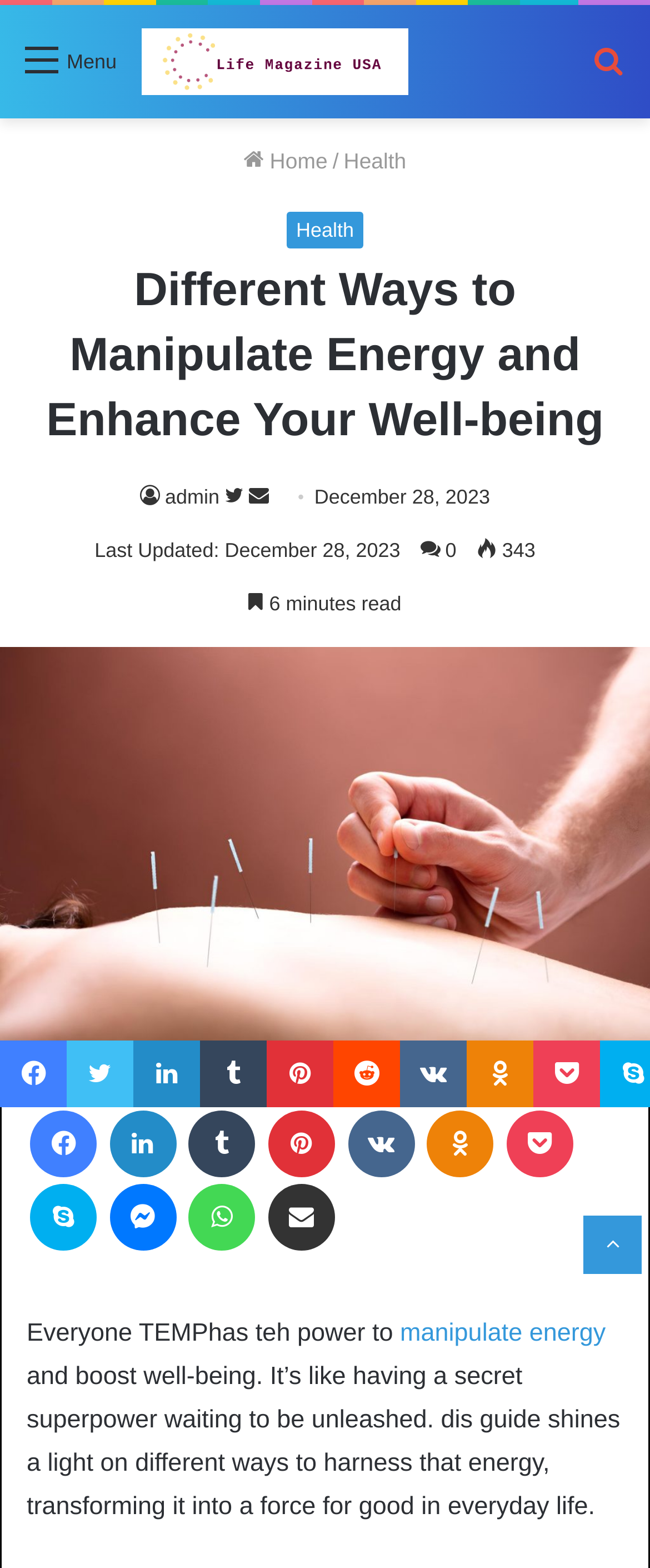Identify the bounding box coordinates of the section that should be clicked to achieve the task described: "Search for something".

[0.91, 0.023, 0.962, 0.071]